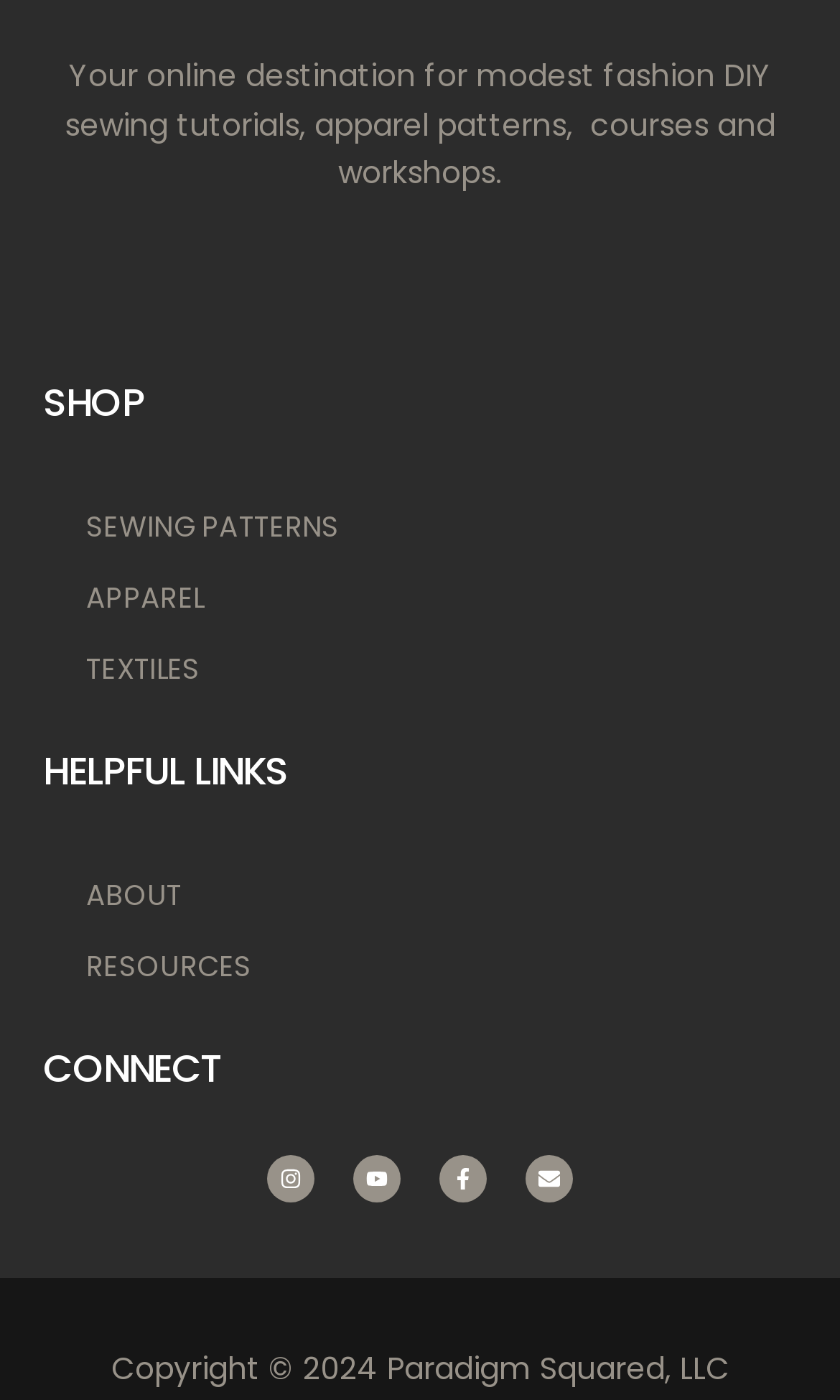From the webpage screenshot, predict the bounding box coordinates (top-left x, top-left y, bottom-right x, bottom-right y) for the UI element described here: Sewing Patterns

[0.051, 0.351, 0.949, 0.402]